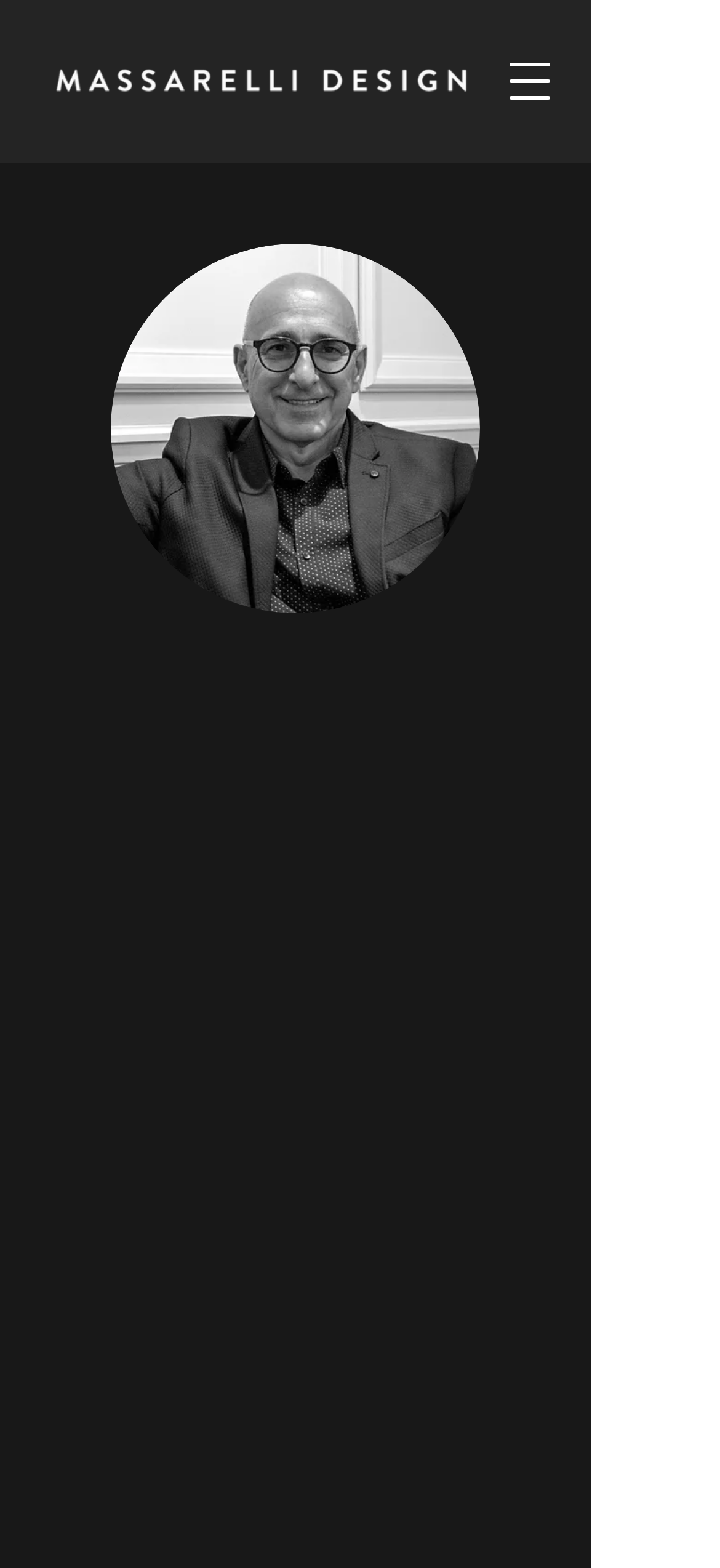Find the bounding box coordinates for the HTML element specified by: "aria-label="Open navigation menu"".

[0.703, 0.032, 0.769, 0.072]